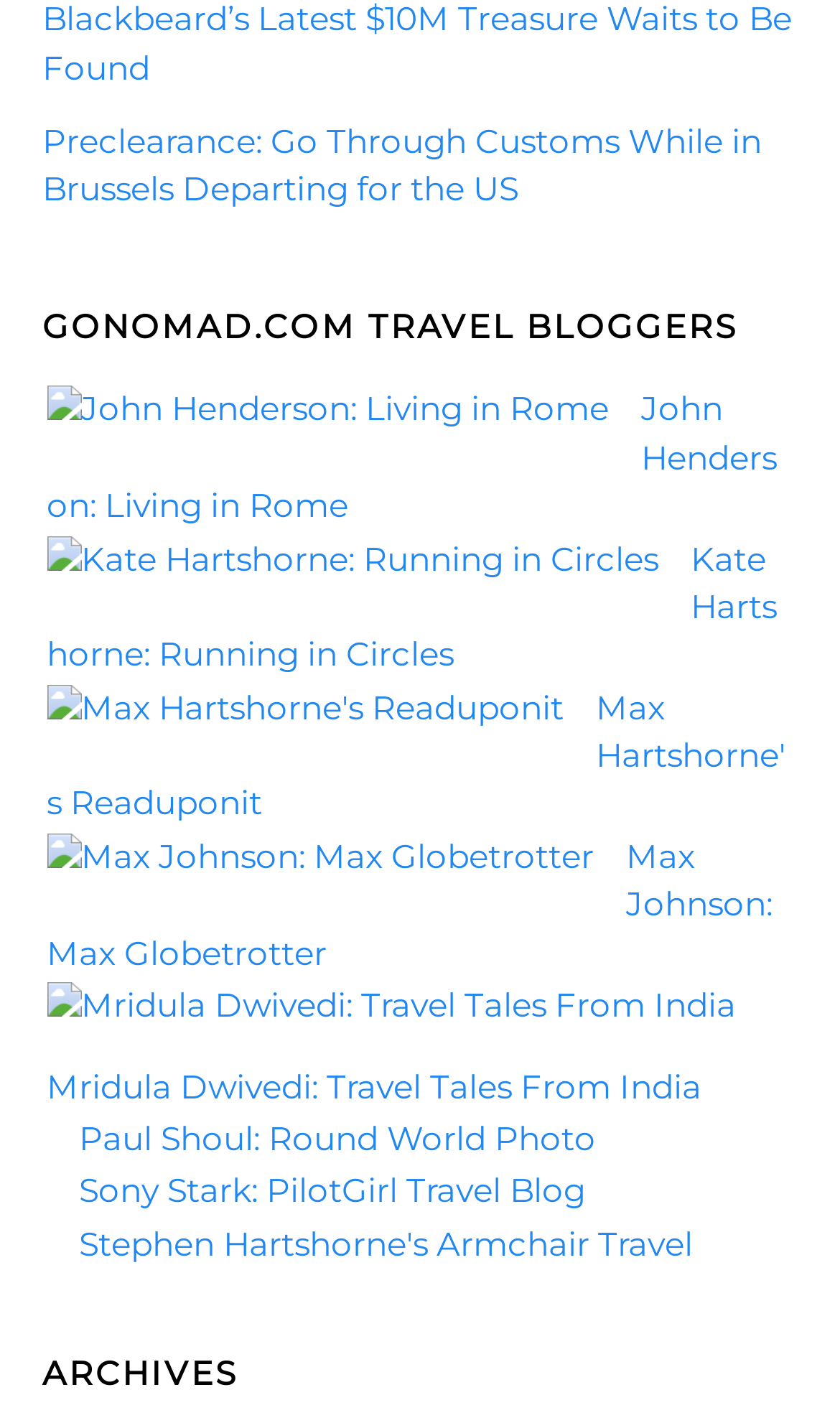What is the purpose of the 'ARCHIVES' section?
Look at the image and provide a detailed response to the question.

The 'ARCHIVES' section is a heading element at the bottom of the webpage, but its purpose is not clear. It may be a link to an archive of past articles or a section for storing old content, but without more information, its exact purpose is unknown.